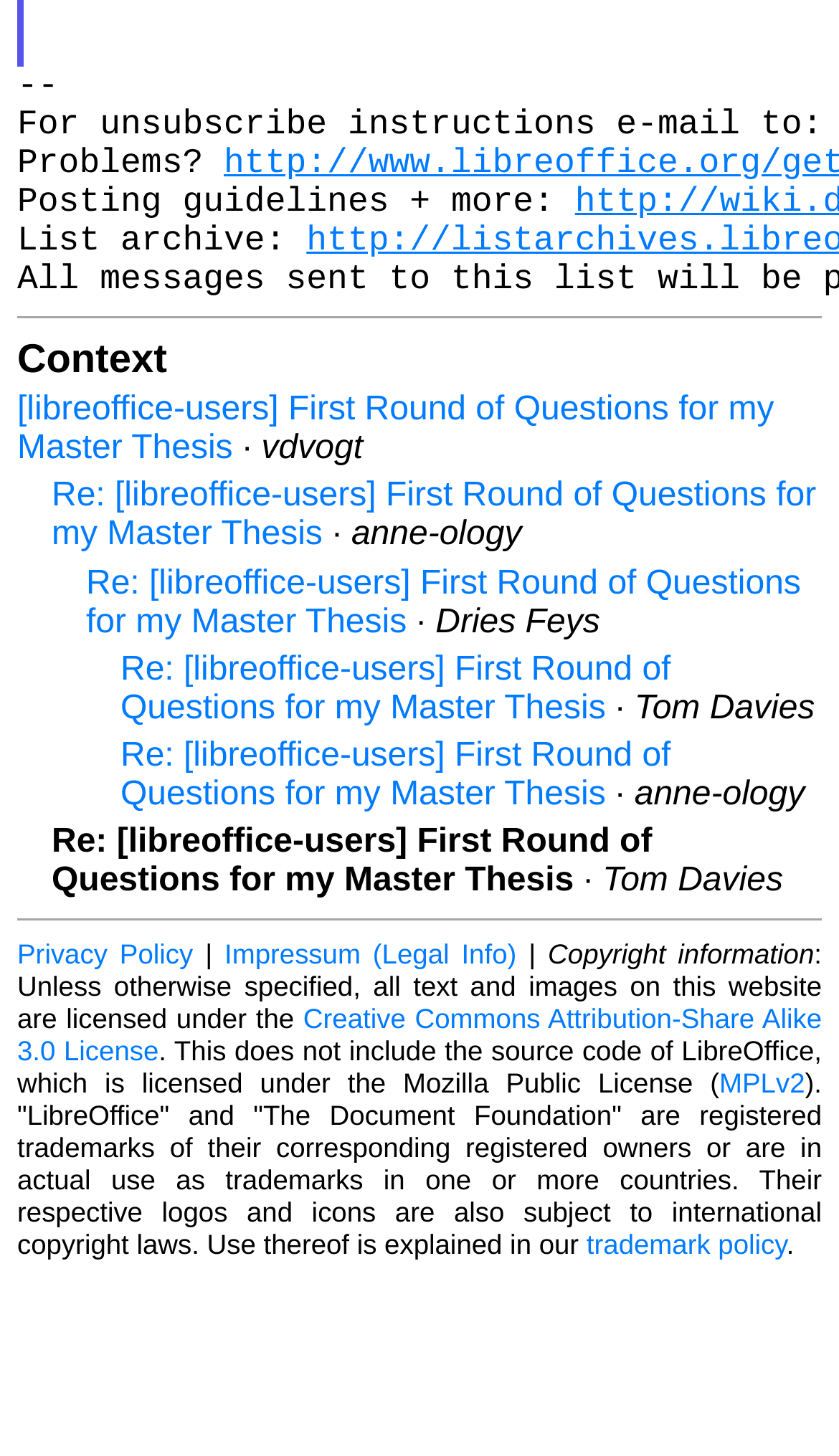Answer the question in a single word or phrase:
What is the purpose of the 'Context' heading?

To separate the post list from the rest of the page